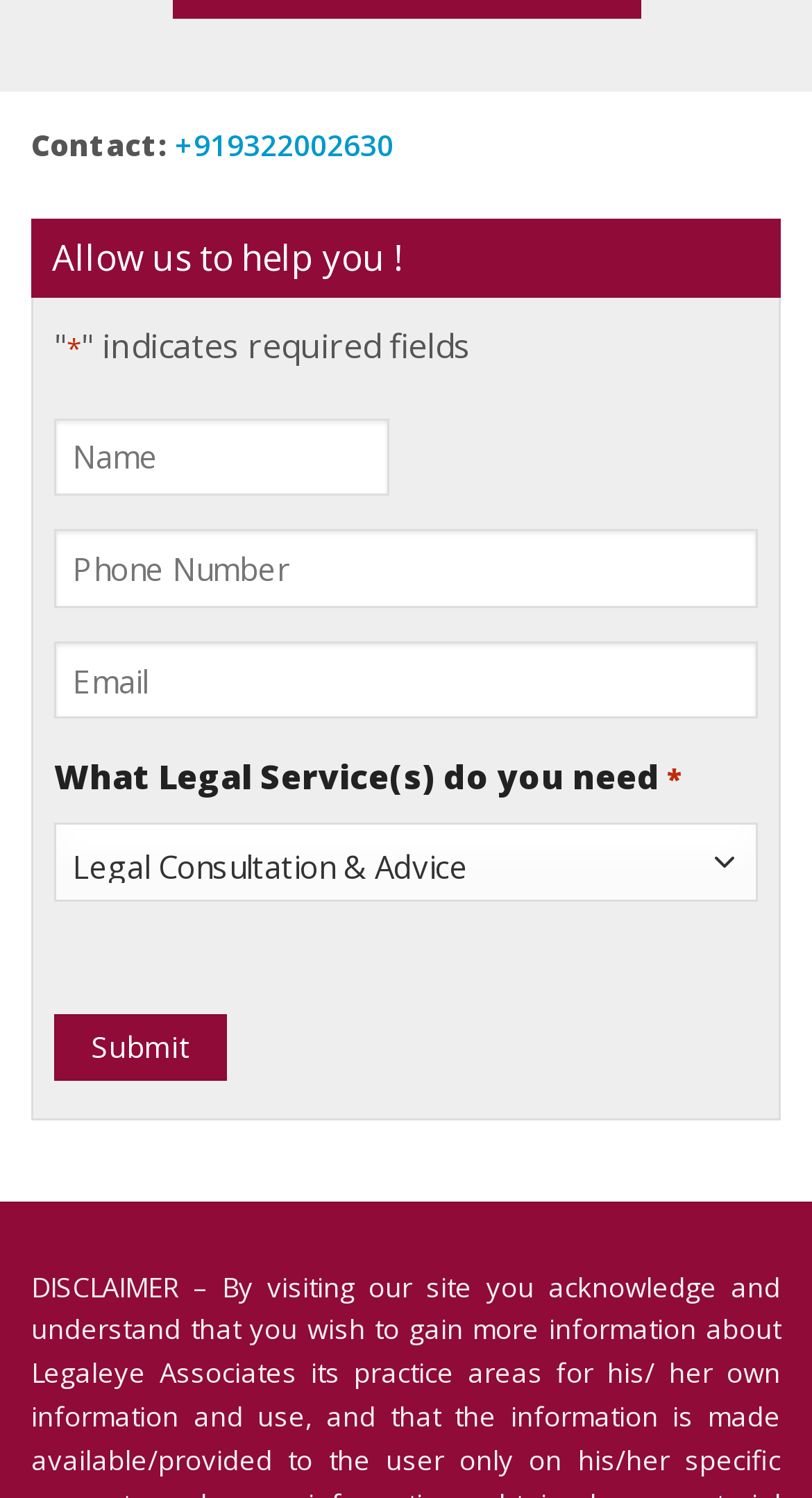Given the description "Typhoon fighters at Northolt", determine the bounding box of the corresponding UI element.

None